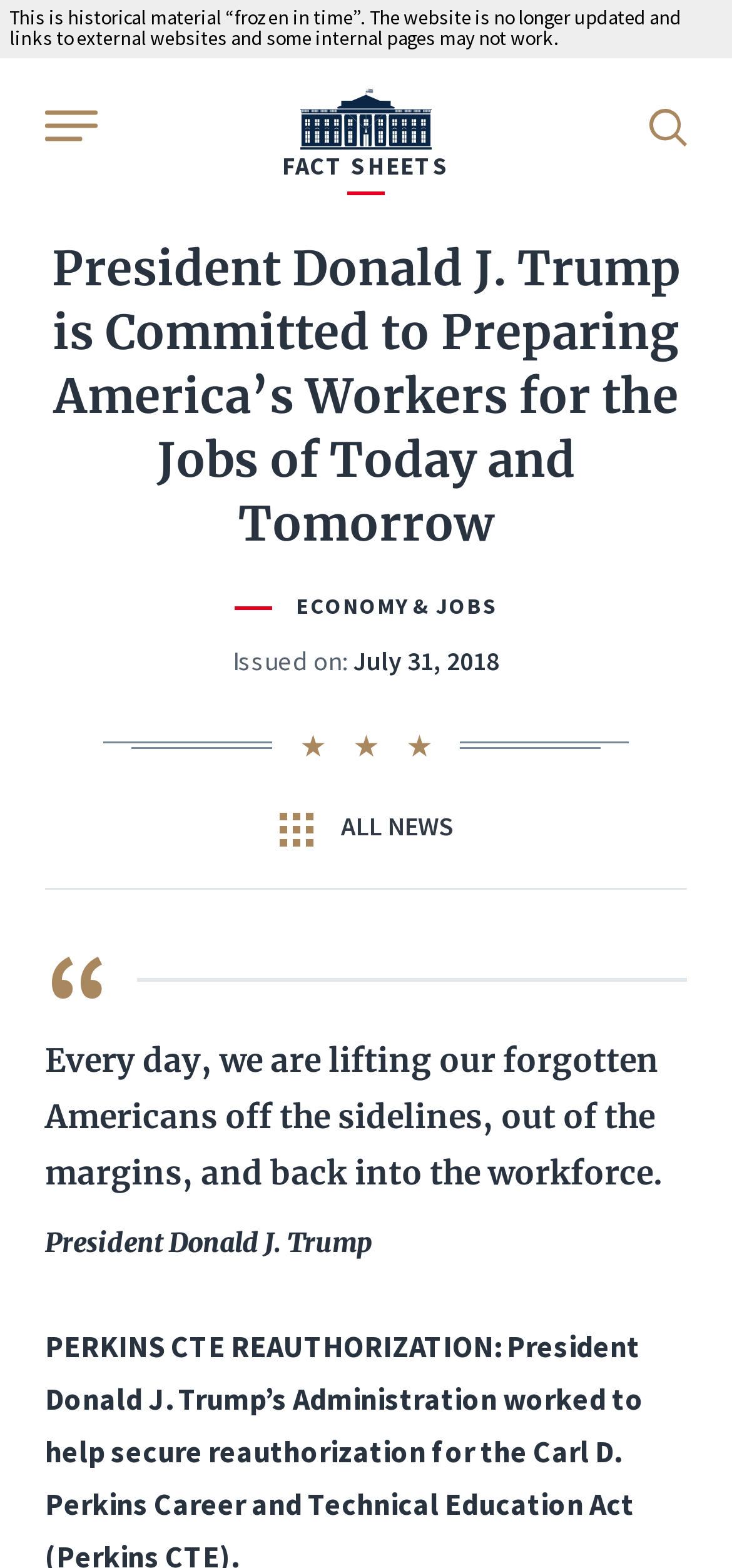Look at the image and give a detailed response to the following question: What is the quote from President Donald J. Trump?

The quote from President Donald J. Trump can be found in the section below the main heading, where it says '“Every day, we are lifting our forgotten Americans off the sidelines, out of the margins, and back into the workforce.”'.